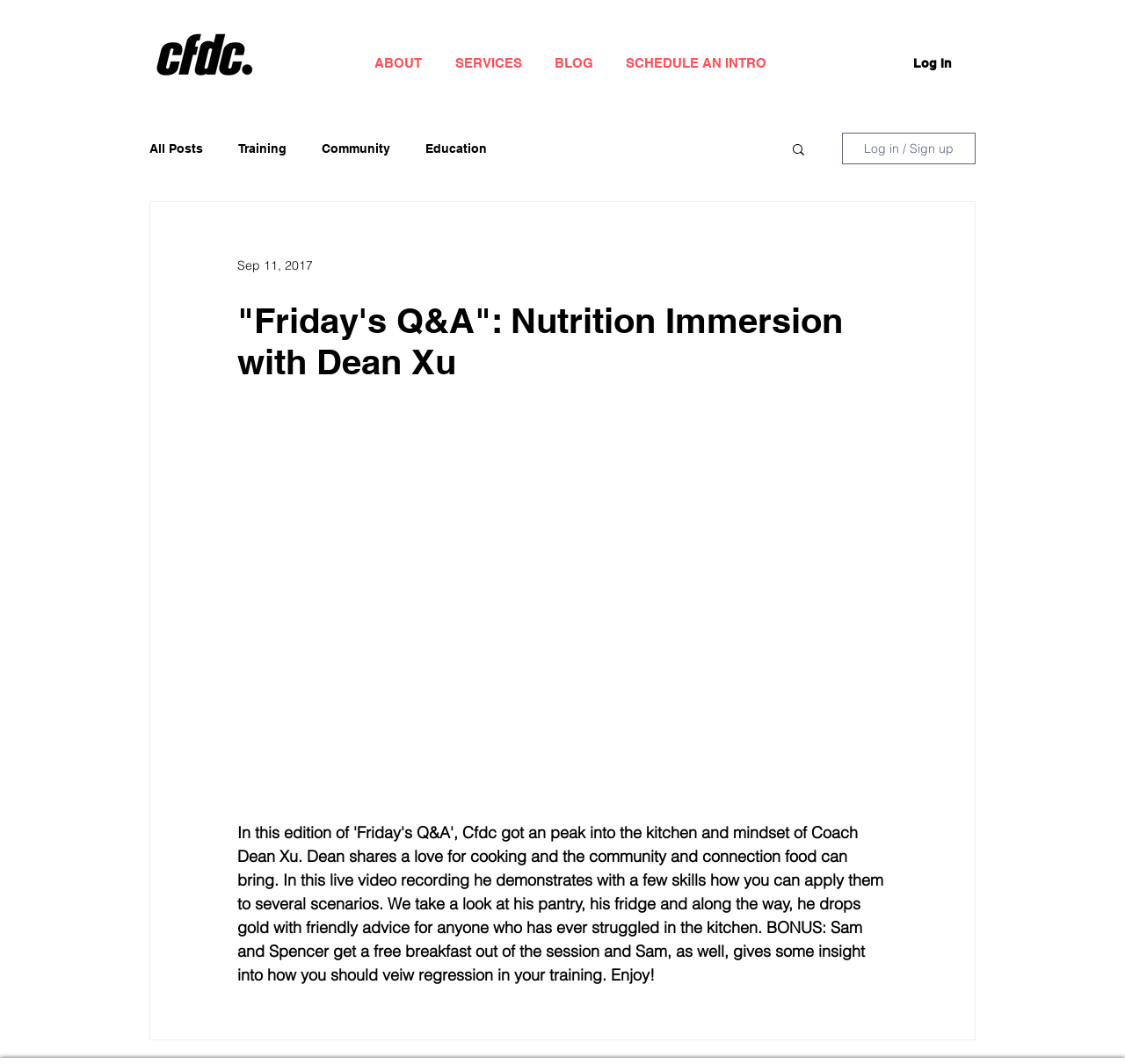Locate the bounding box coordinates of the clickable region to complete the following instruction: "Search for something."

[0.702, 0.133, 0.717, 0.15]